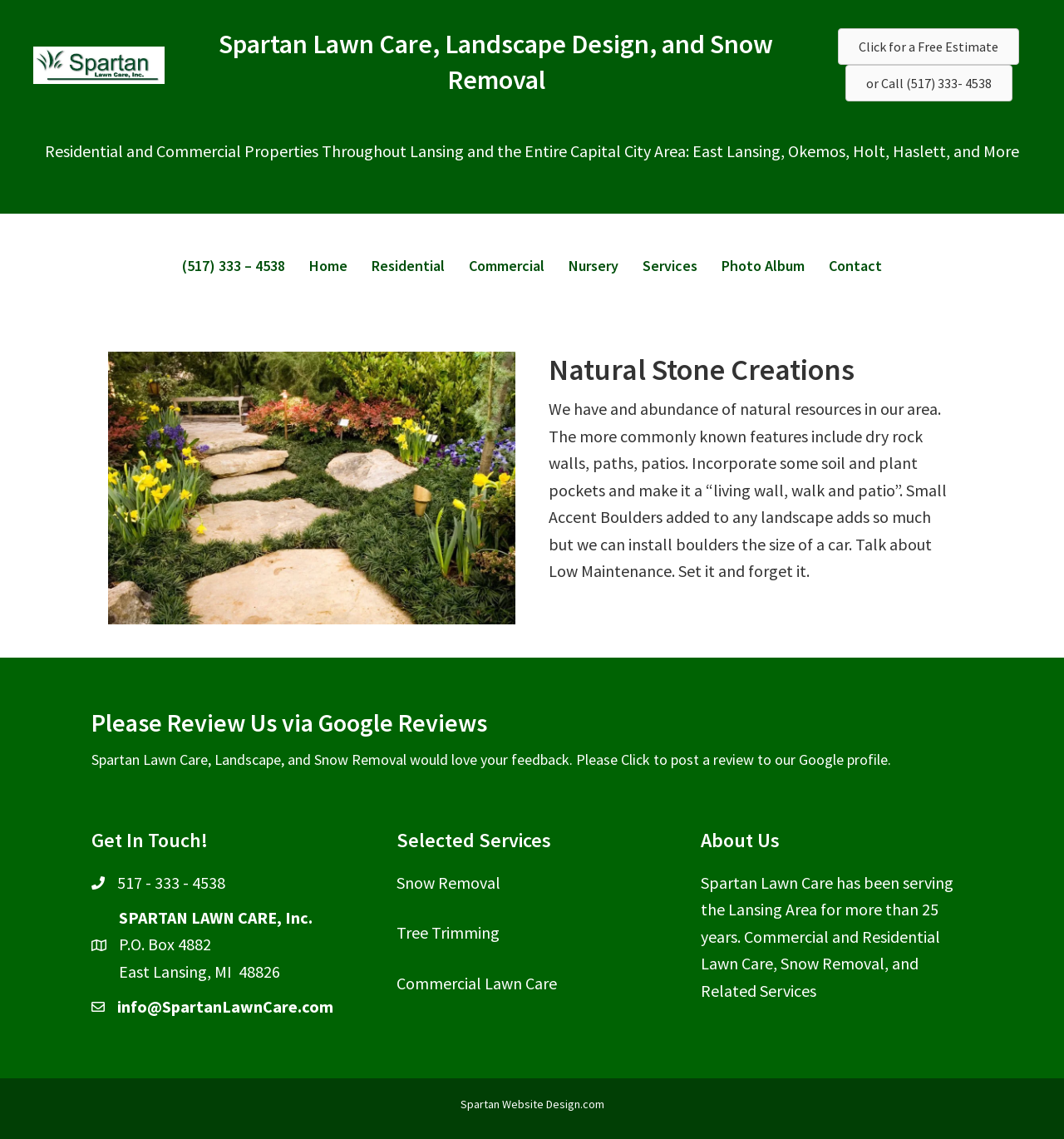Please provide a brief answer to the following inquiry using a single word or phrase:
What is the purpose of the 'Natural Stone Creations' section?

To showcase natural stone features